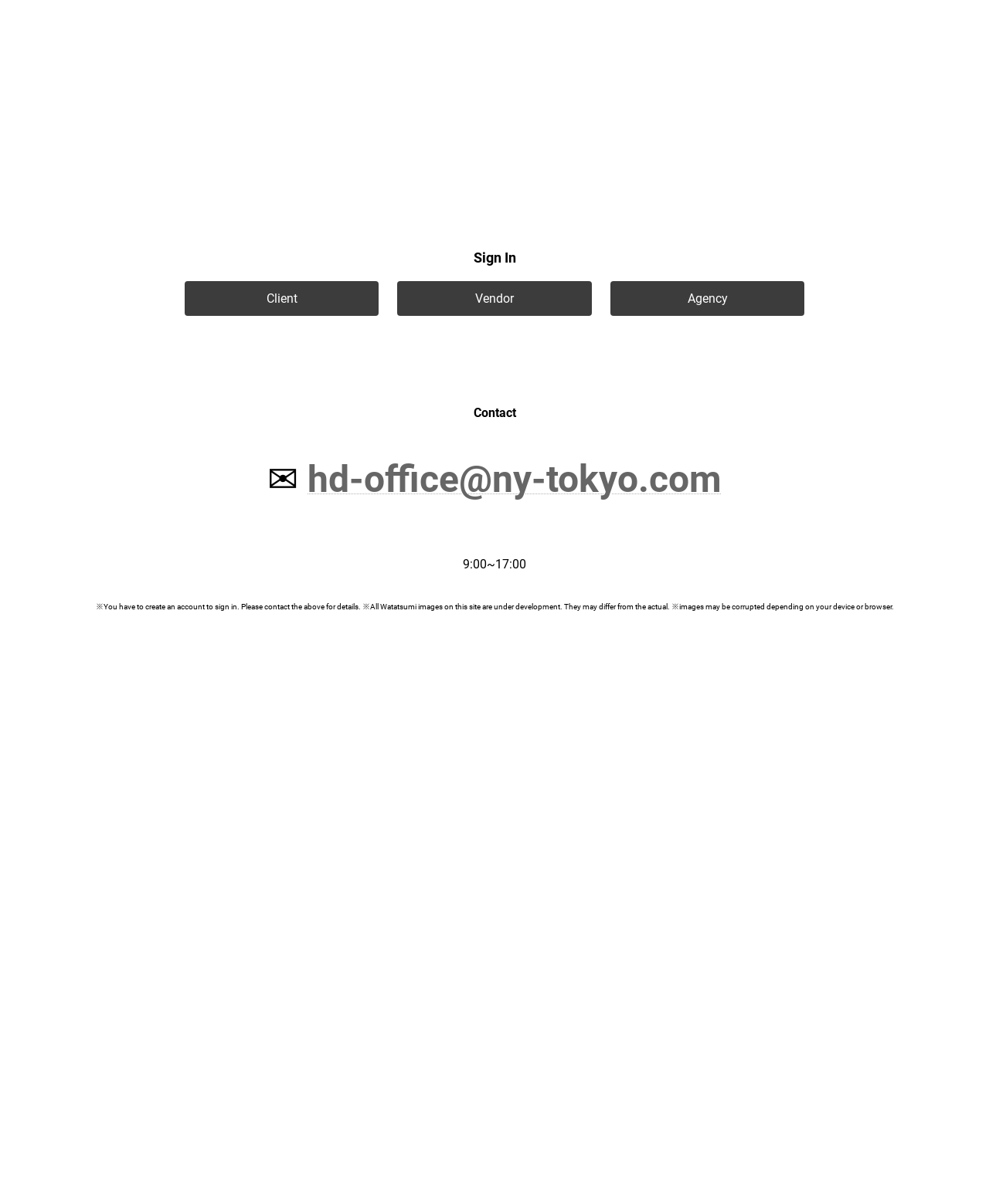What are the business hours?
Based on the image, respond with a single word or phrase.

9:00~17:00